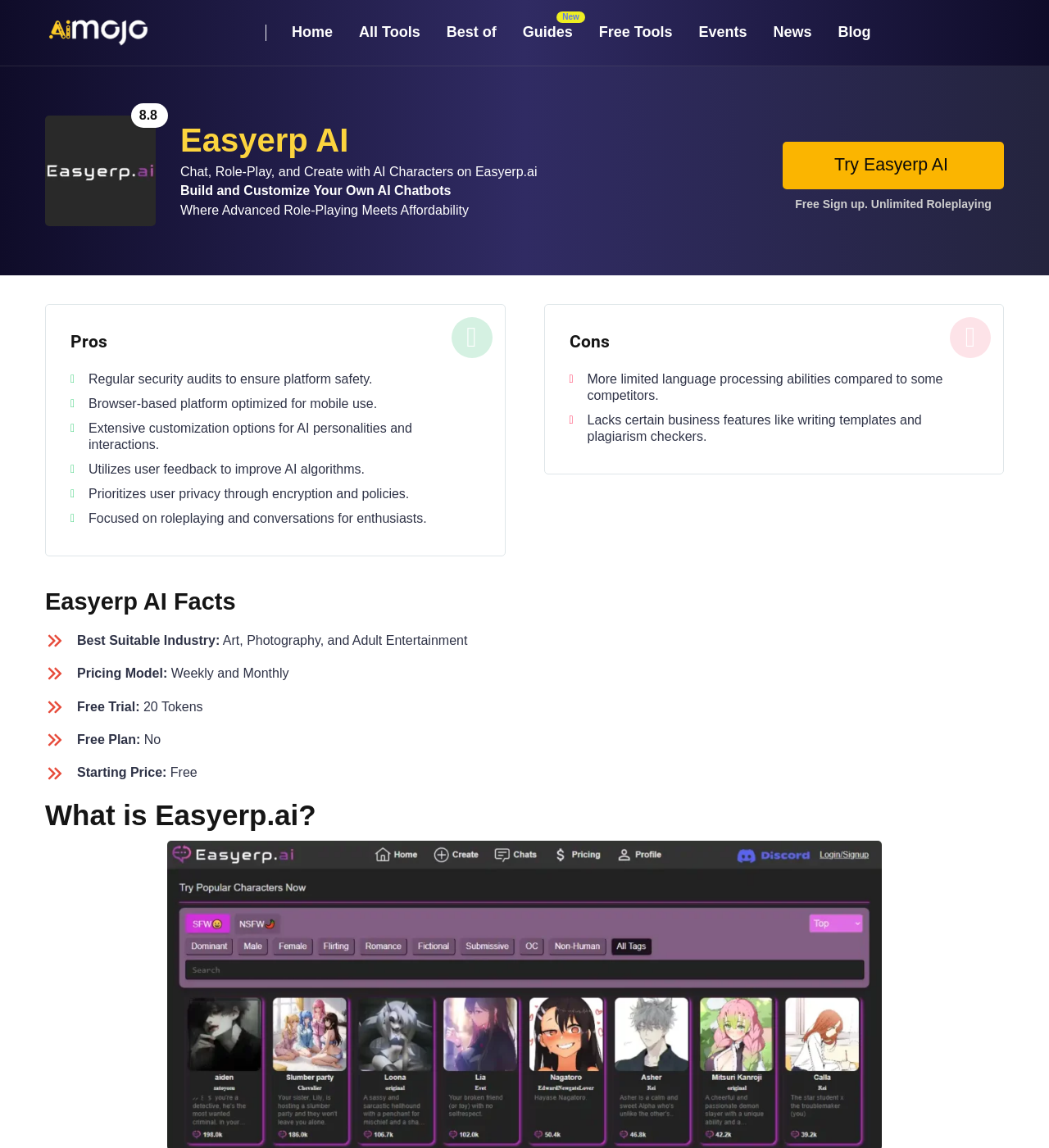Identify the bounding box coordinates of the clickable section necessary to follow the following instruction: "Go to the 'Home' page". The coordinates should be presented as four float numbers from 0 to 1, i.e., [left, top, right, bottom].

[0.266, 0.0, 0.33, 0.057]